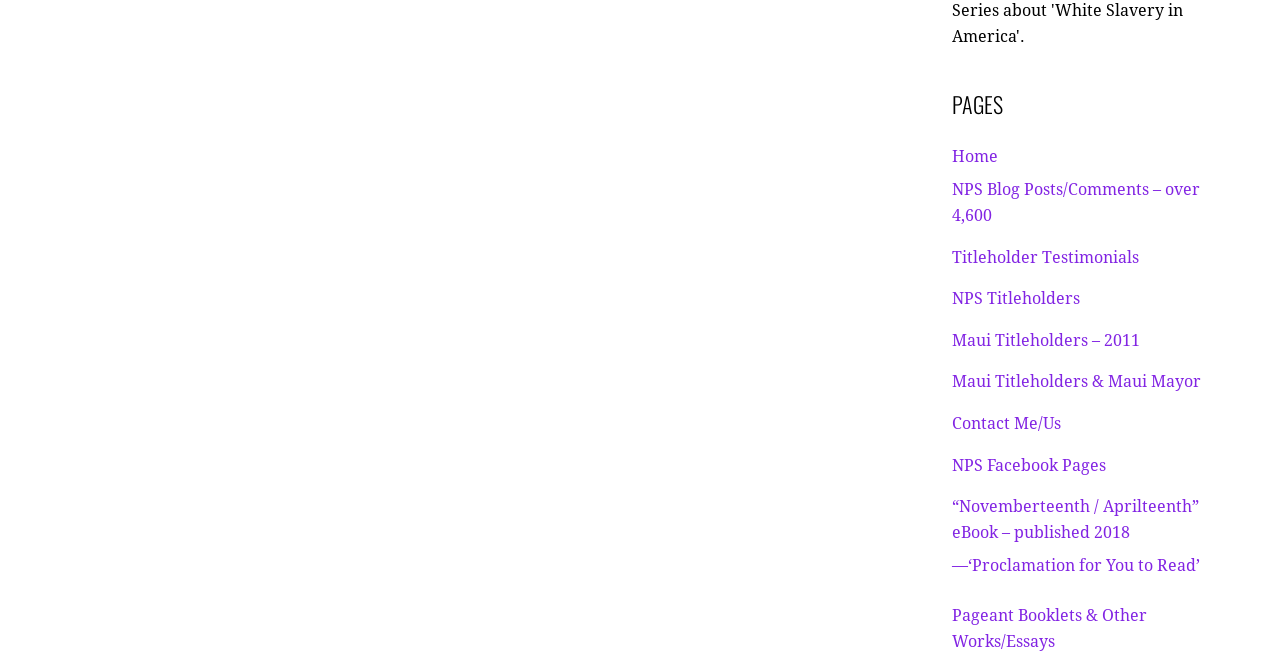Kindly determine the bounding box coordinates for the clickable area to achieve the given instruction: "Click the 'JOIN THE MAILING LIST' link".

None